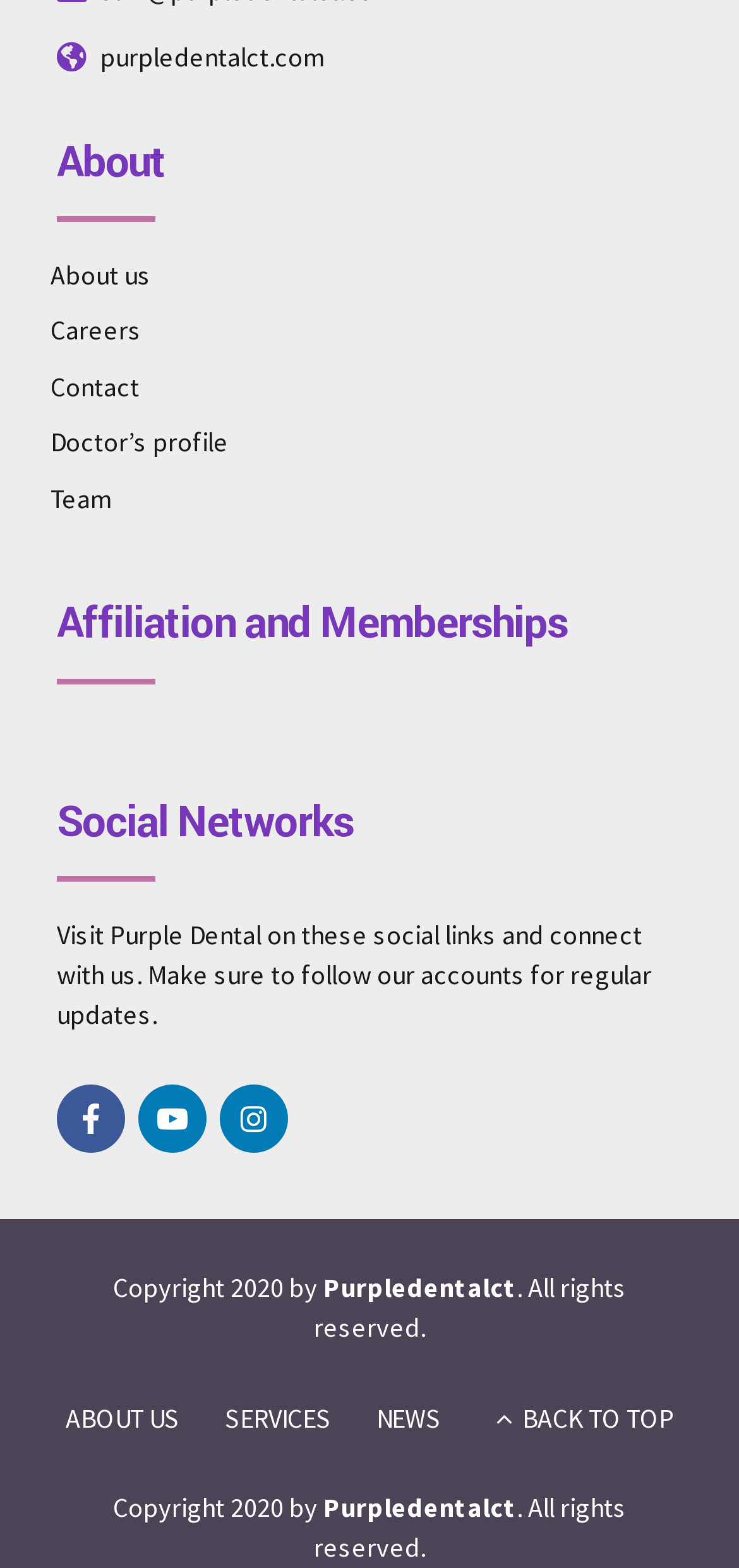How many social media links are available?
Can you provide a detailed and comprehensive answer to the question?

The social media links can be found in the 'Social Networks' section, where there are three links represented by icons: Facebook, Twitter, and Instagram.